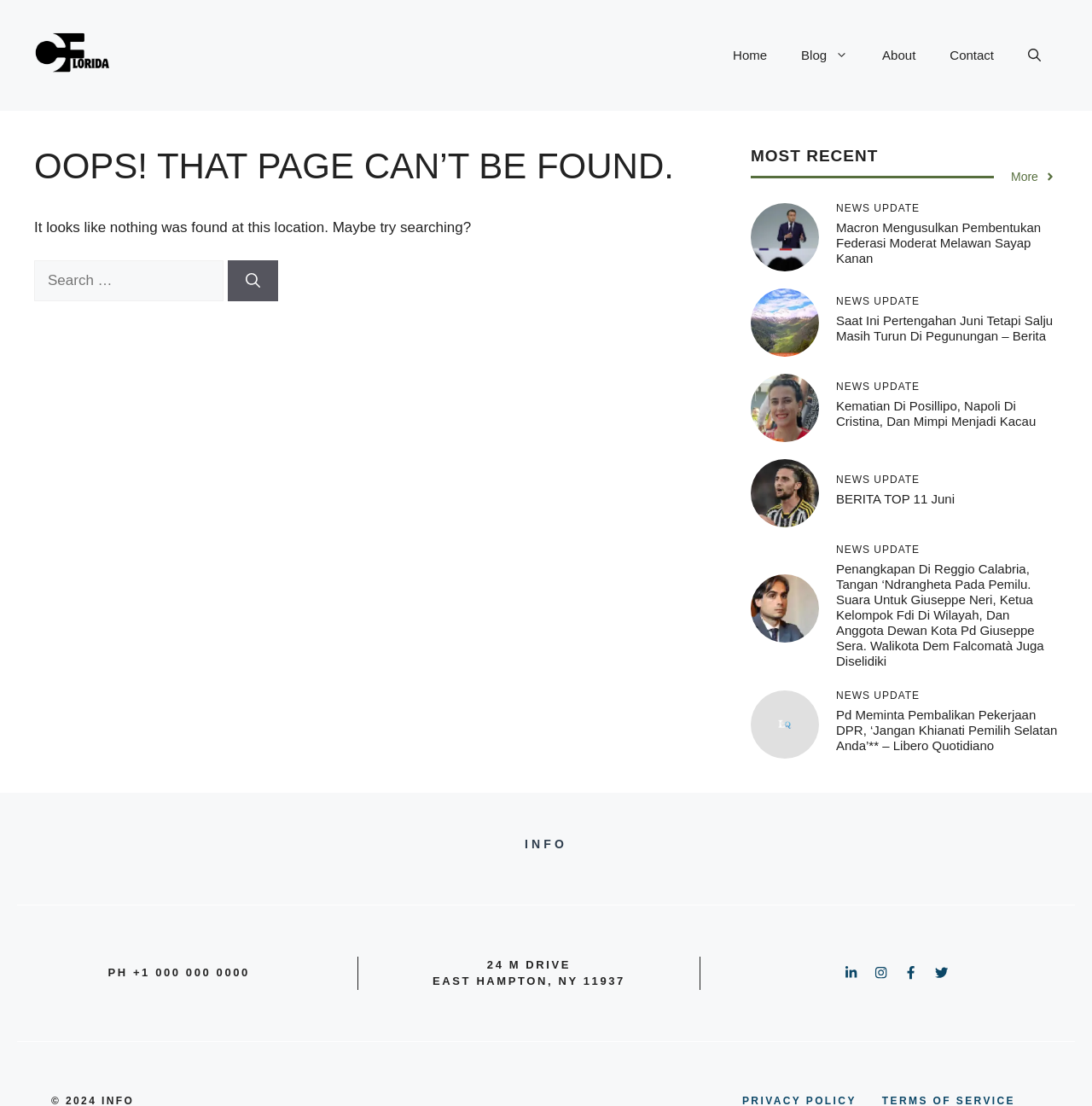How many news updates are displayed on the webpage?
By examining the image, provide a one-word or phrase answer.

8